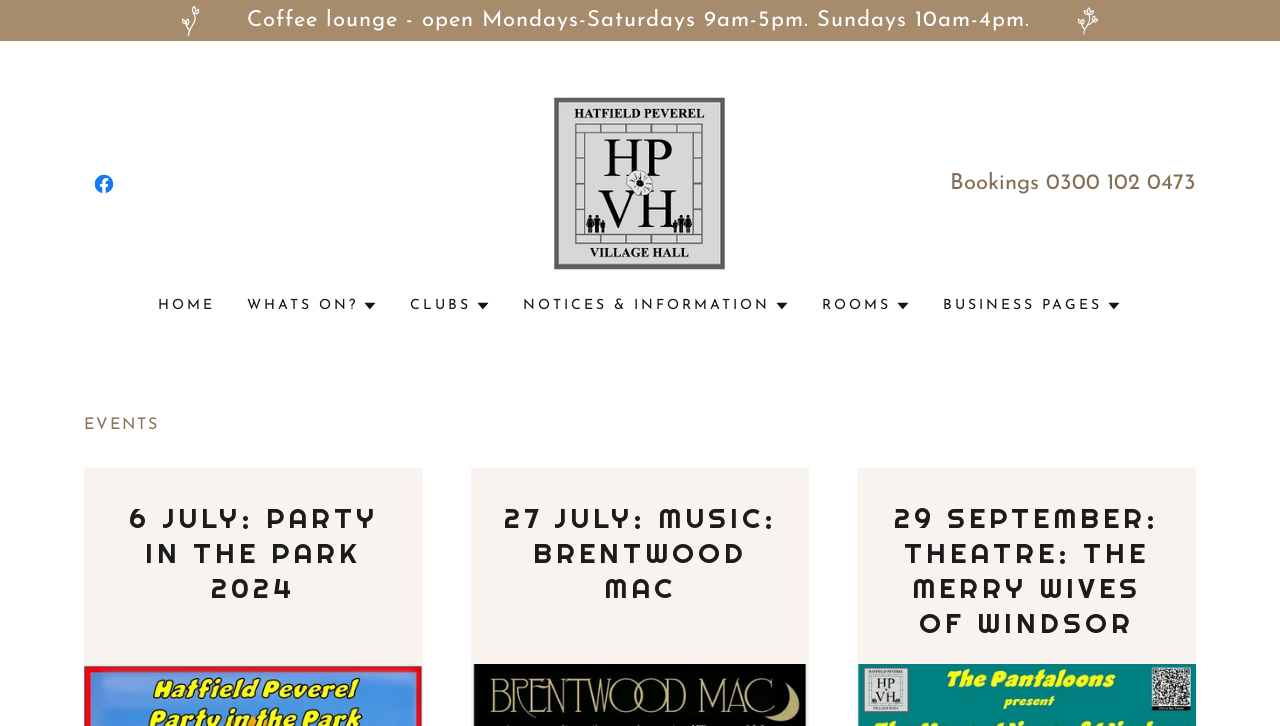Please provide a one-word or phrase answer to the question: 
How many buttons are there in the main menu?

5